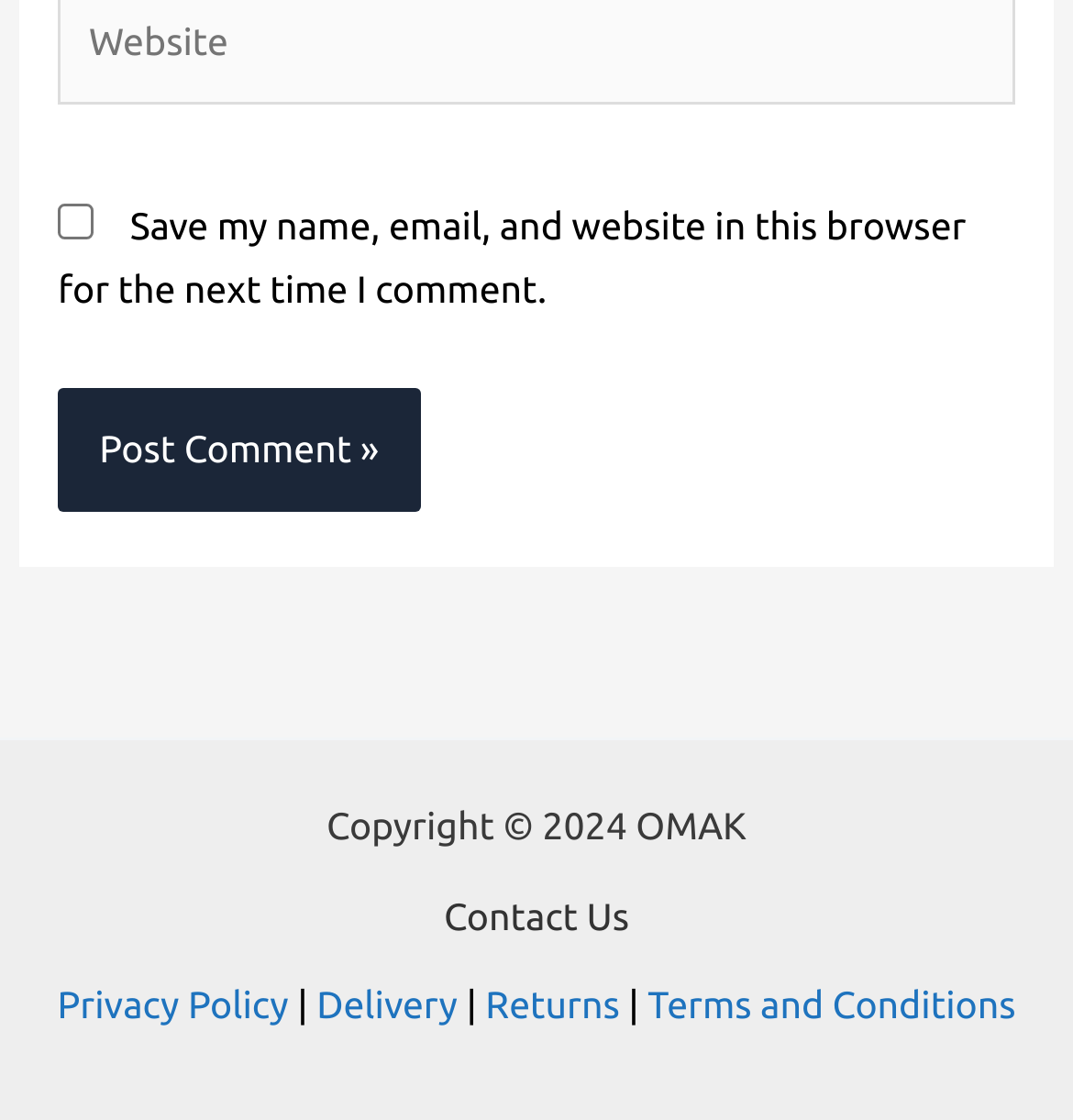Can you look at the image and give a comprehensive answer to the question:
What is the copyright year?

The copyright information is located at the bottom of the page and reads 'Copyright © 2024 OMAK', indicating that the copyright year is 2024.